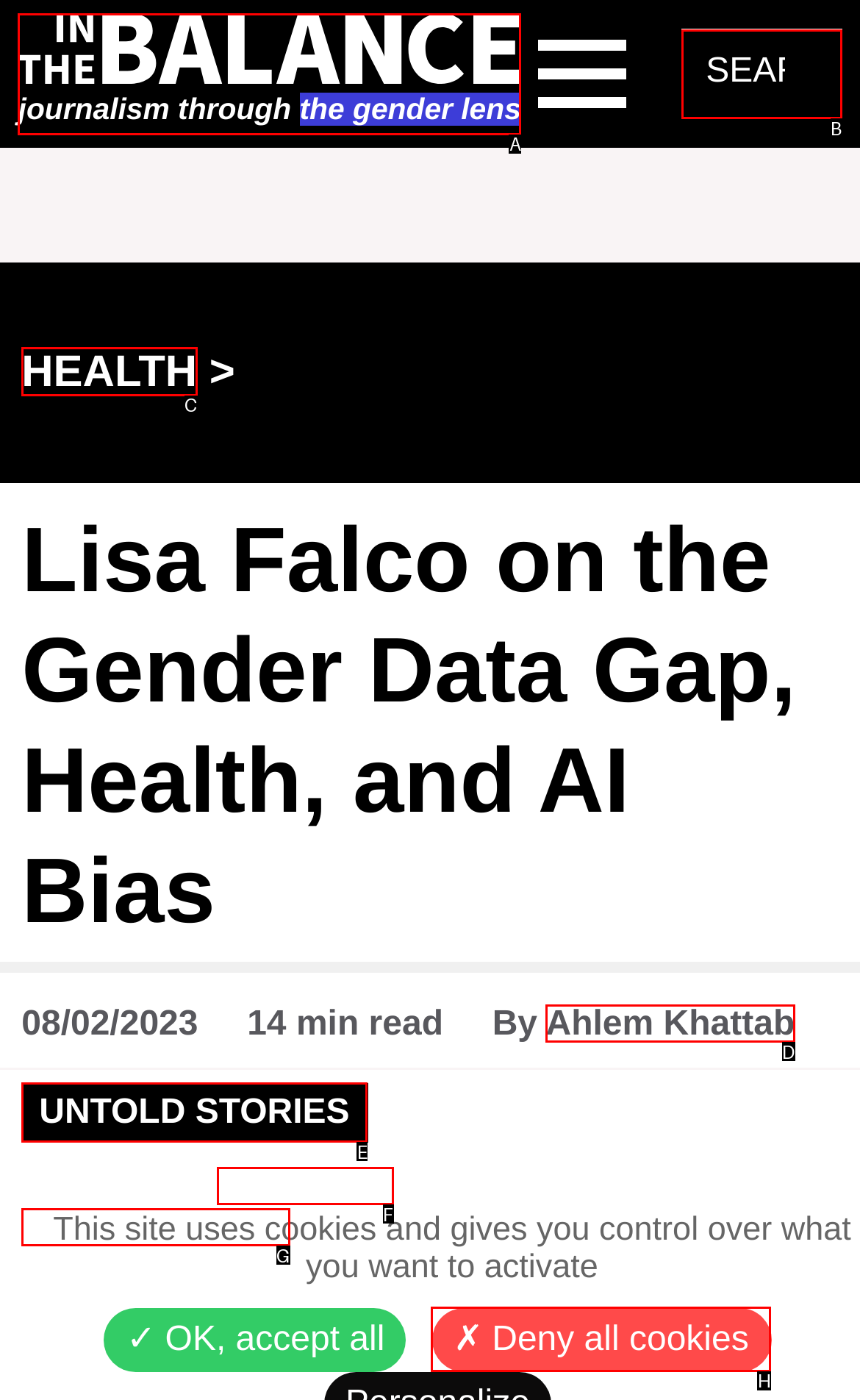Which option should be clicked to execute the task: explore TECHNOLOGY section?
Reply with the letter of the chosen option.

G